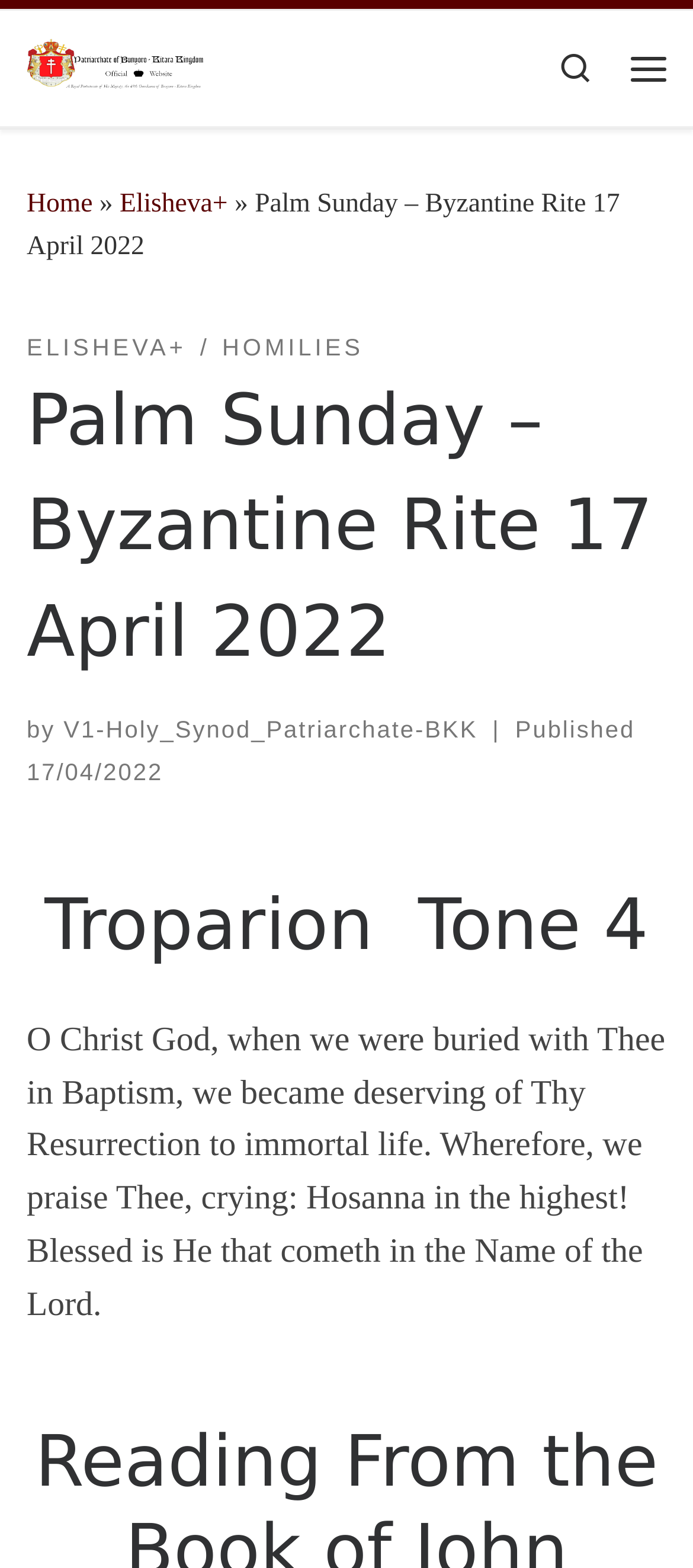Can you find the bounding box coordinates of the area I should click to execute the following instruction: "open menu"?

[0.885, 0.014, 0.987, 0.073]